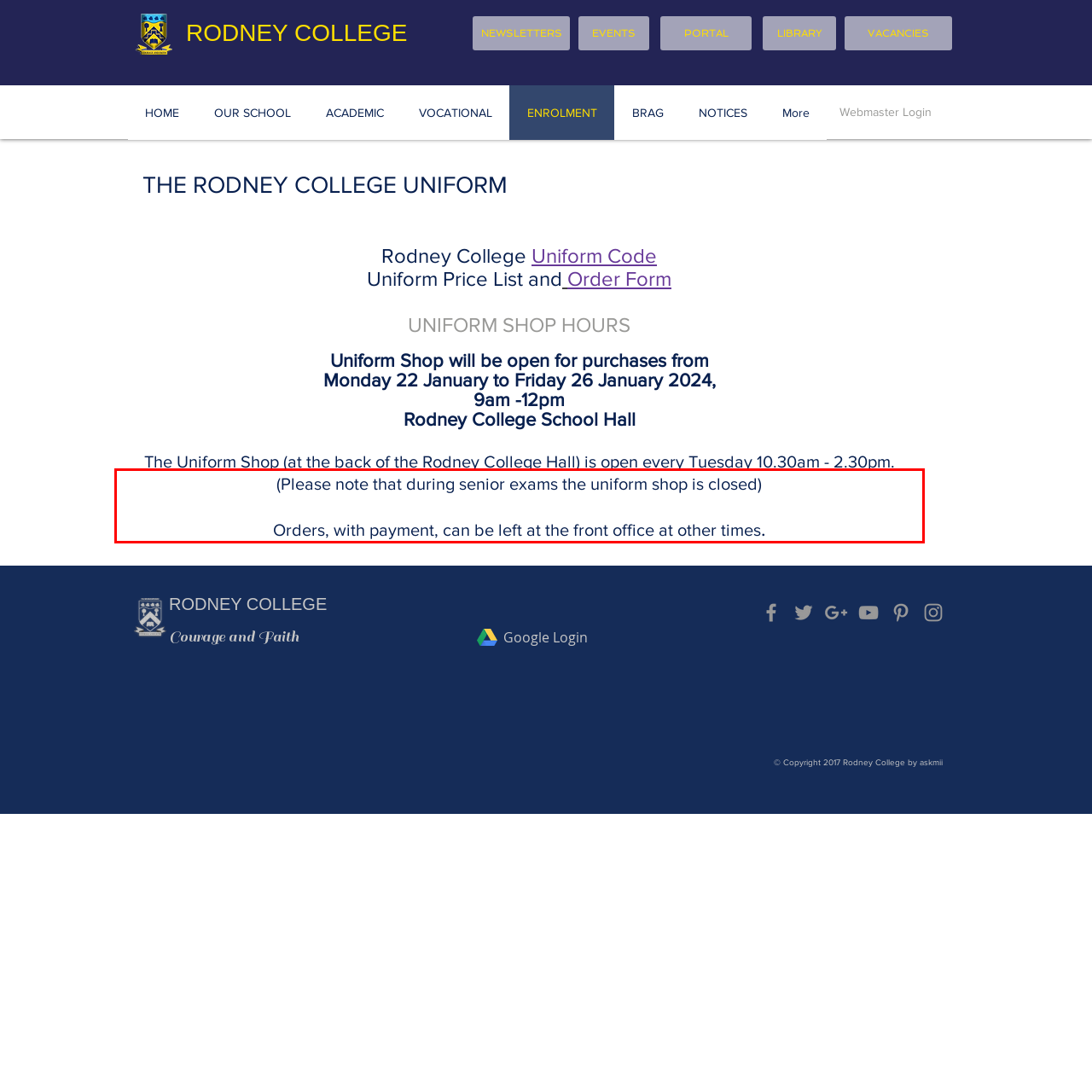Given a screenshot of a webpage containing a red rectangle bounding box, extract and provide the text content found within the red bounding box.

(Please note that during senior exams the uniform shop is closed) Orders, with payment, can be left at the front office at other times.